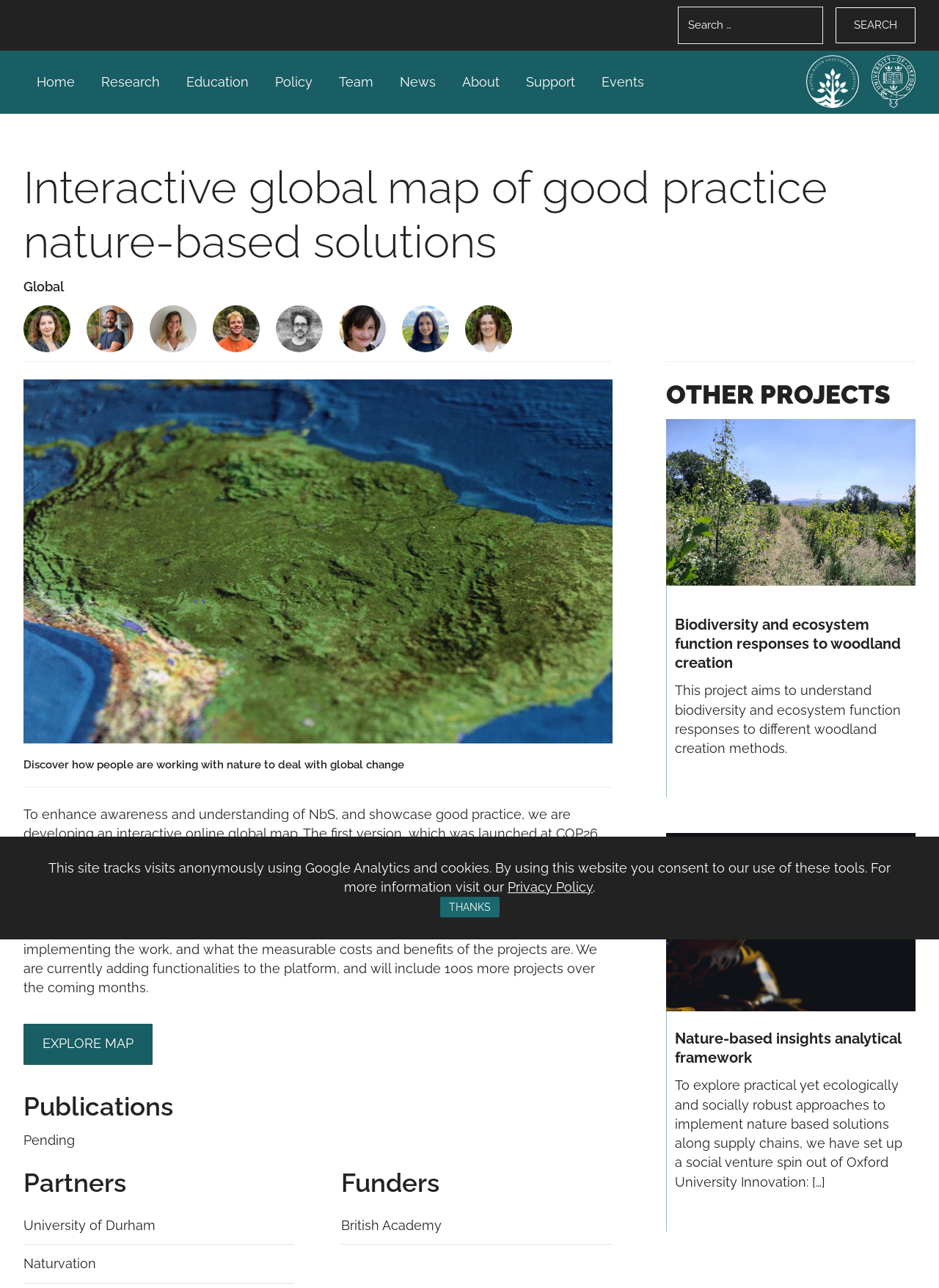Based on what you see in the screenshot, provide a thorough answer to this question: What is the name of the university crest displayed on the webpage?

The university crest displayed on the webpage is the Oxford University Crest, which is an image element located at the top-right corner of the webpage.